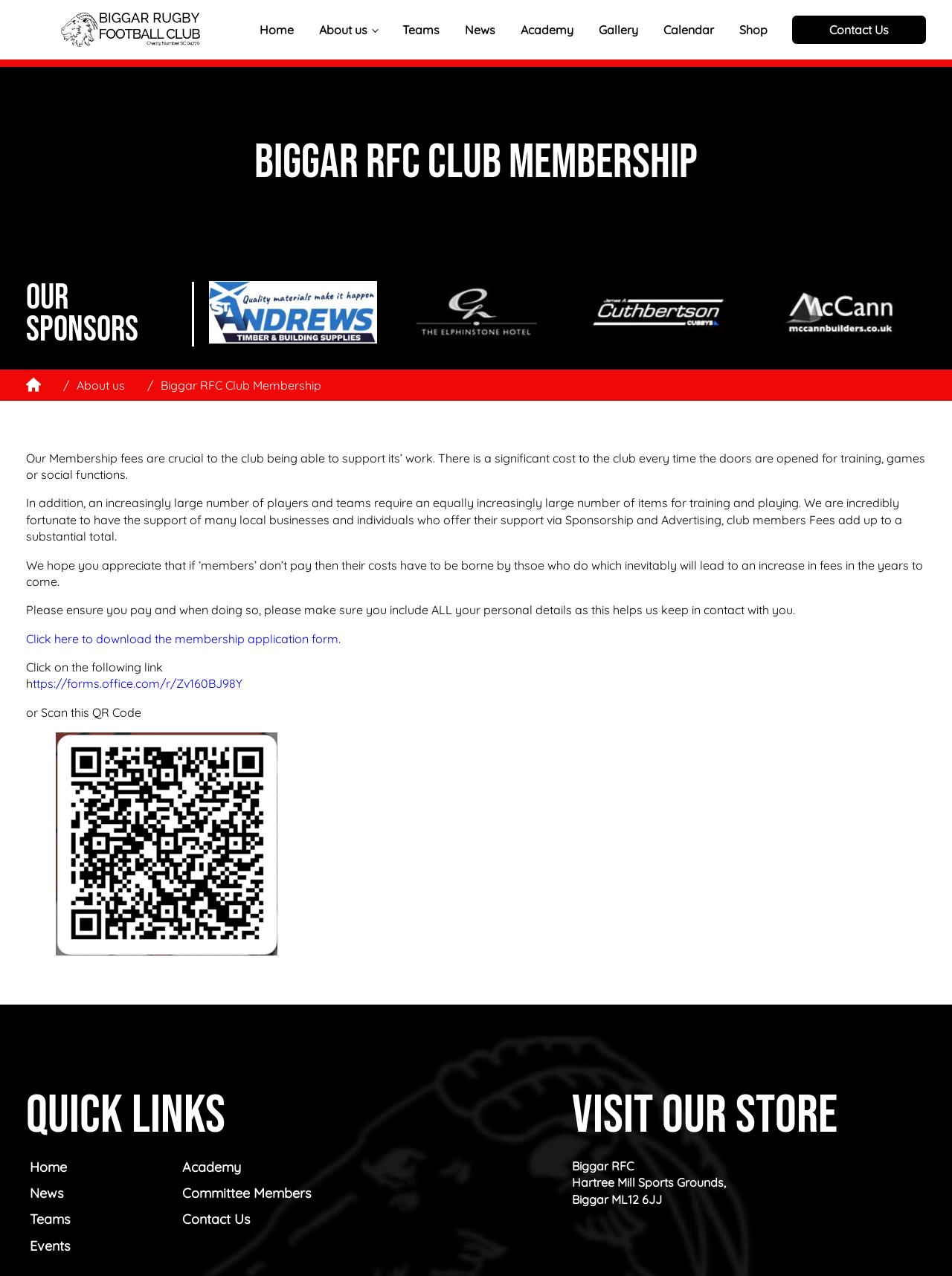Find the bounding box of the UI element described as: "Academy". The bounding box coordinates should be given as four float values between 0 and 1, i.e., [left, top, right, bottom].

[0.534, 0.011, 0.616, 0.036]